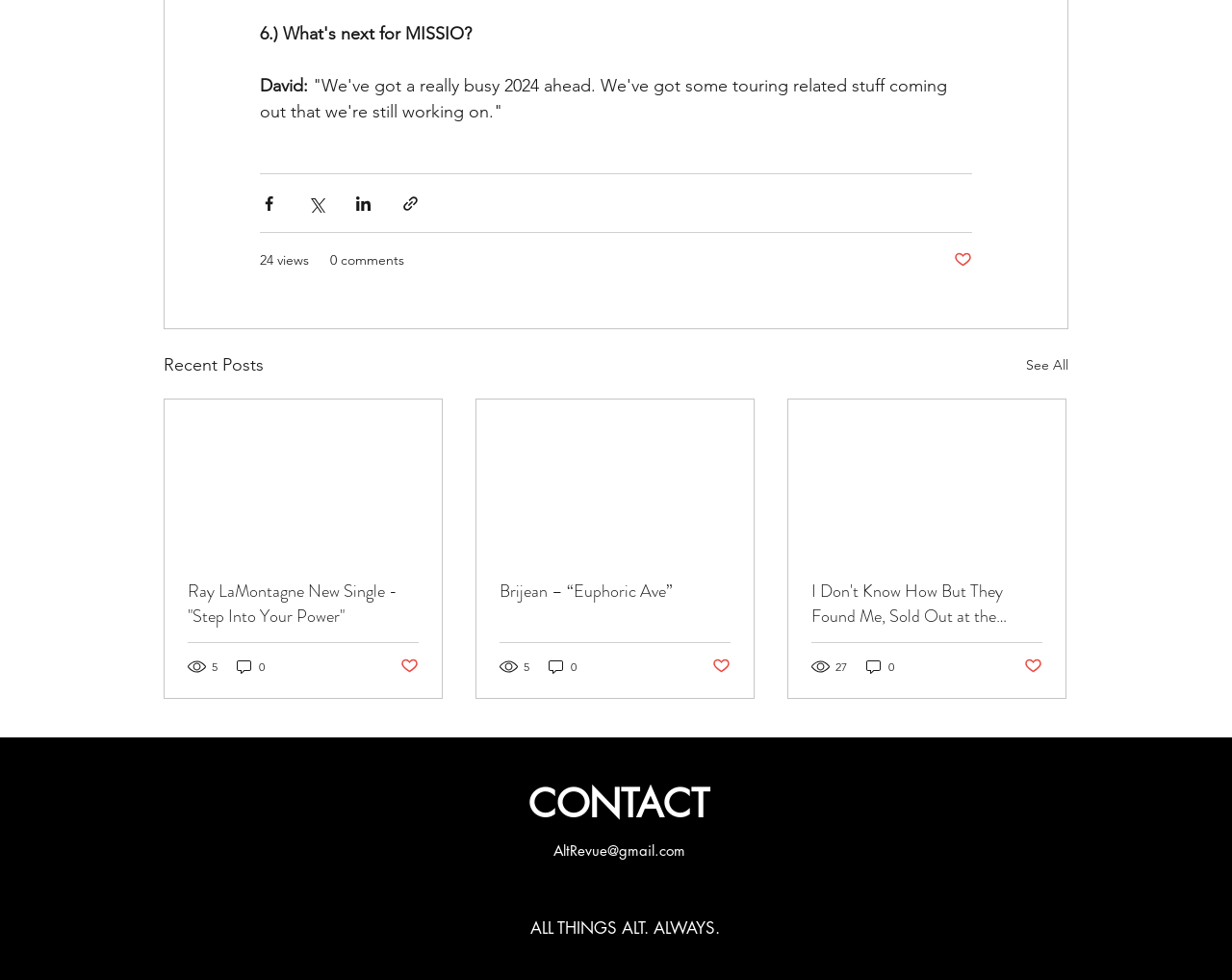Using details from the image, please answer the following question comprehensively:
How many social media links are in the Social Bar?

I counted the link elements within the list element labeled 'Social Bar' and found 6 social media links.